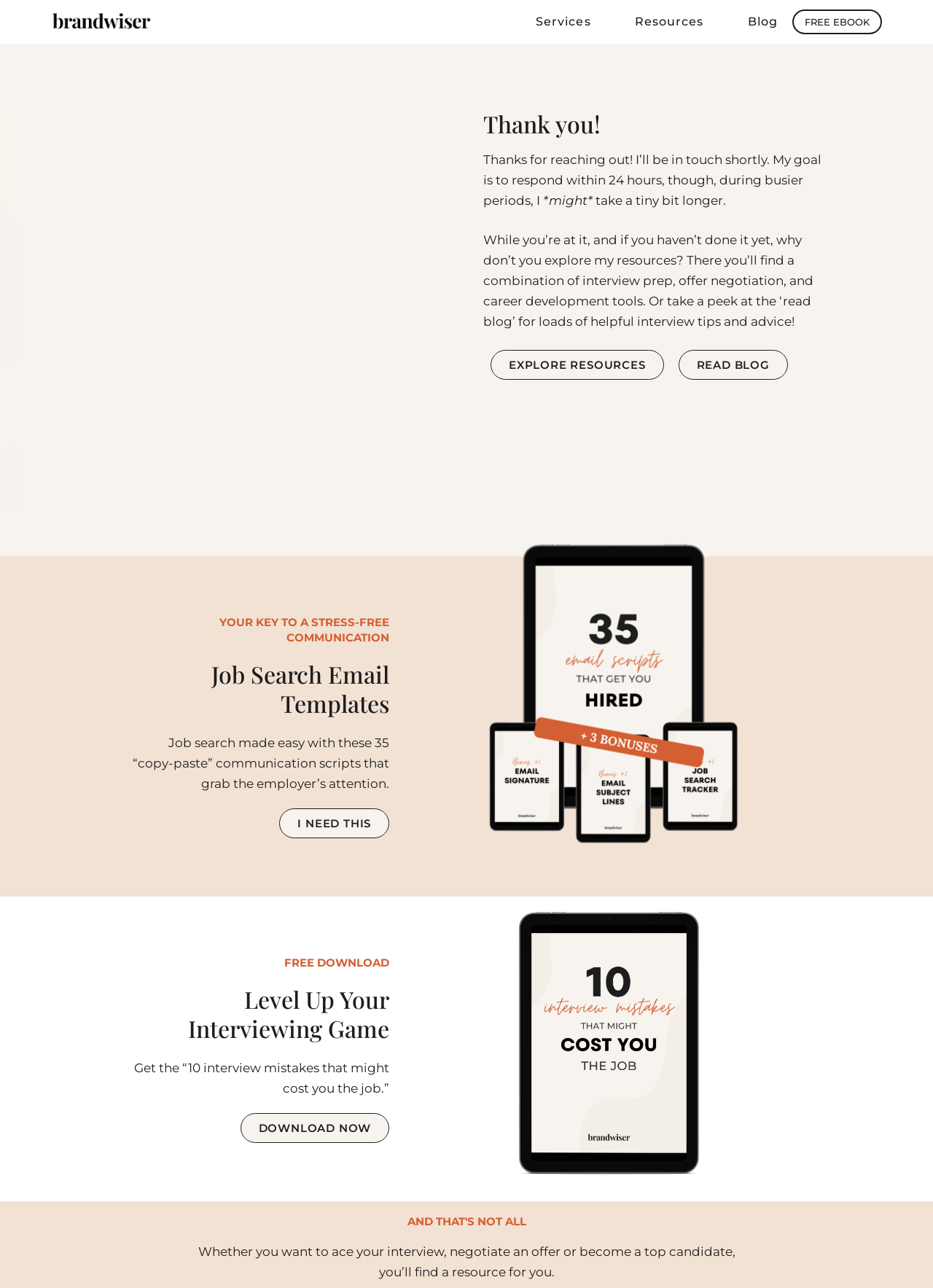Please identify the bounding box coordinates of the element on the webpage that should be clicked to follow this instruction: "Click the 'FREE EBOOK' link". The bounding box coordinates should be given as four float numbers between 0 and 1, formatted as [left, top, right, bottom].

[0.849, 0.007, 0.945, 0.027]